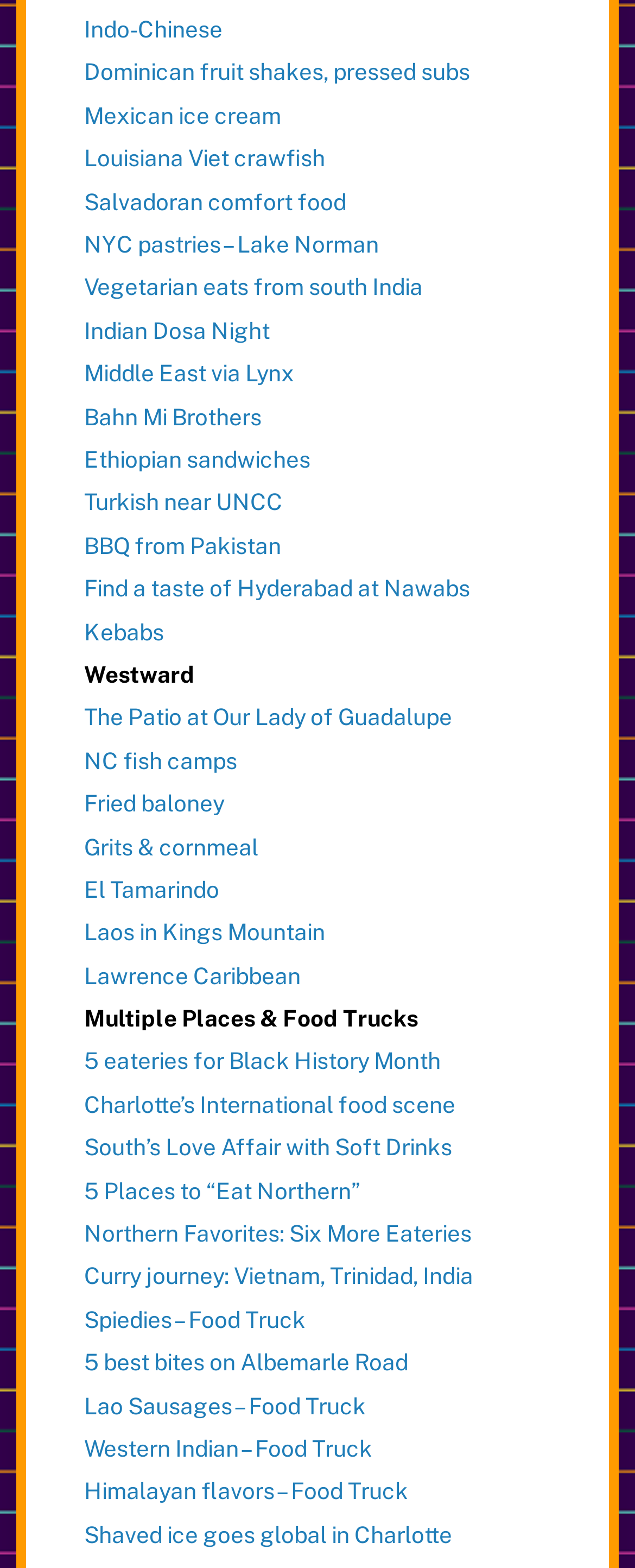Please find and report the bounding box coordinates of the element to click in order to perform the following action: "Check out Middle East via Lynx". The coordinates should be expressed as four float numbers between 0 and 1, in the format [left, top, right, bottom].

[0.132, 0.23, 0.463, 0.246]